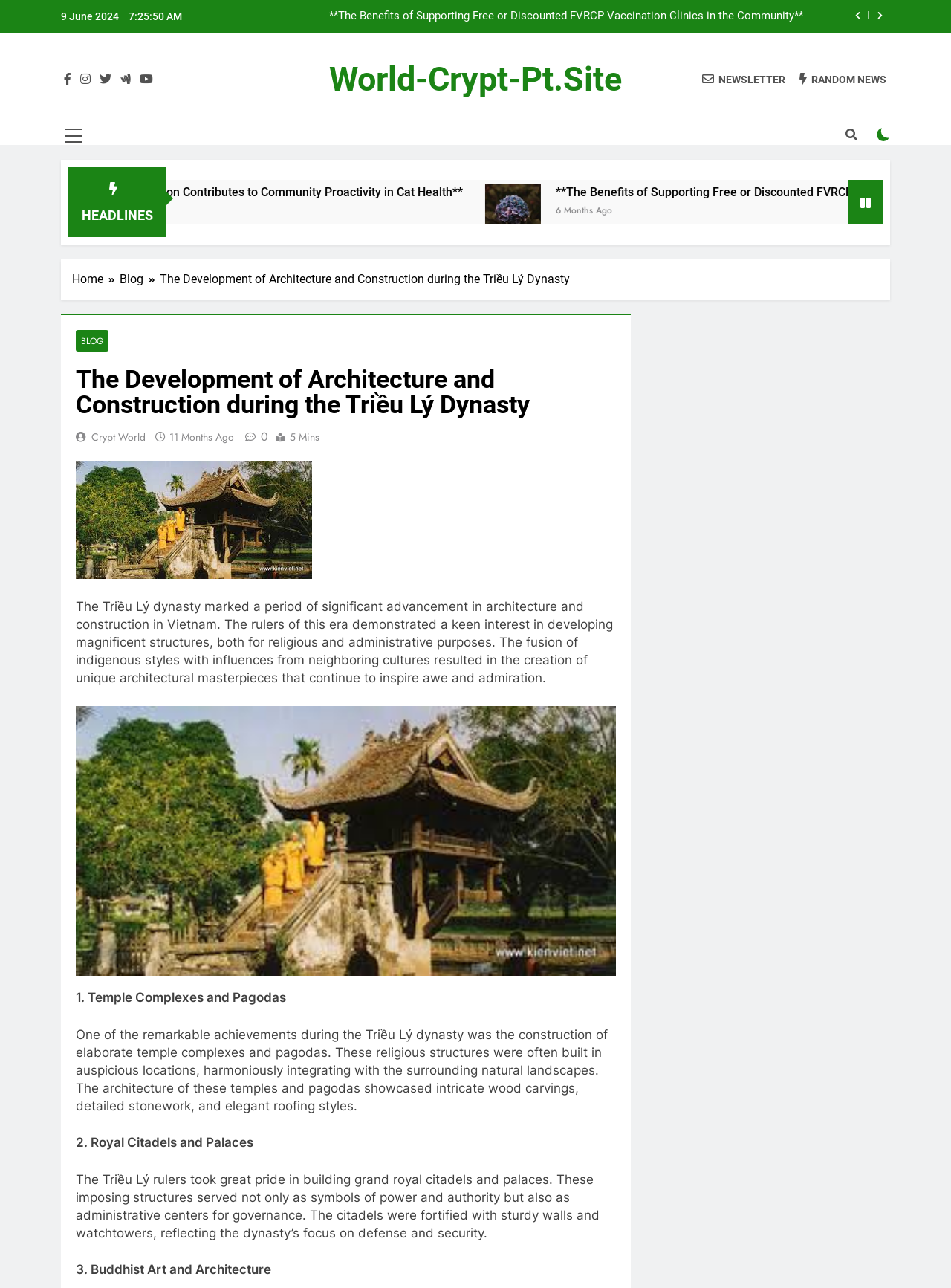Locate the bounding box coordinates of the region to be clicked to comply with the following instruction: "Click the button to share on social media". The coordinates must be four float numbers between 0 and 1, in the form [left, top, right, bottom].

[0.252, 0.332, 0.282, 0.346]